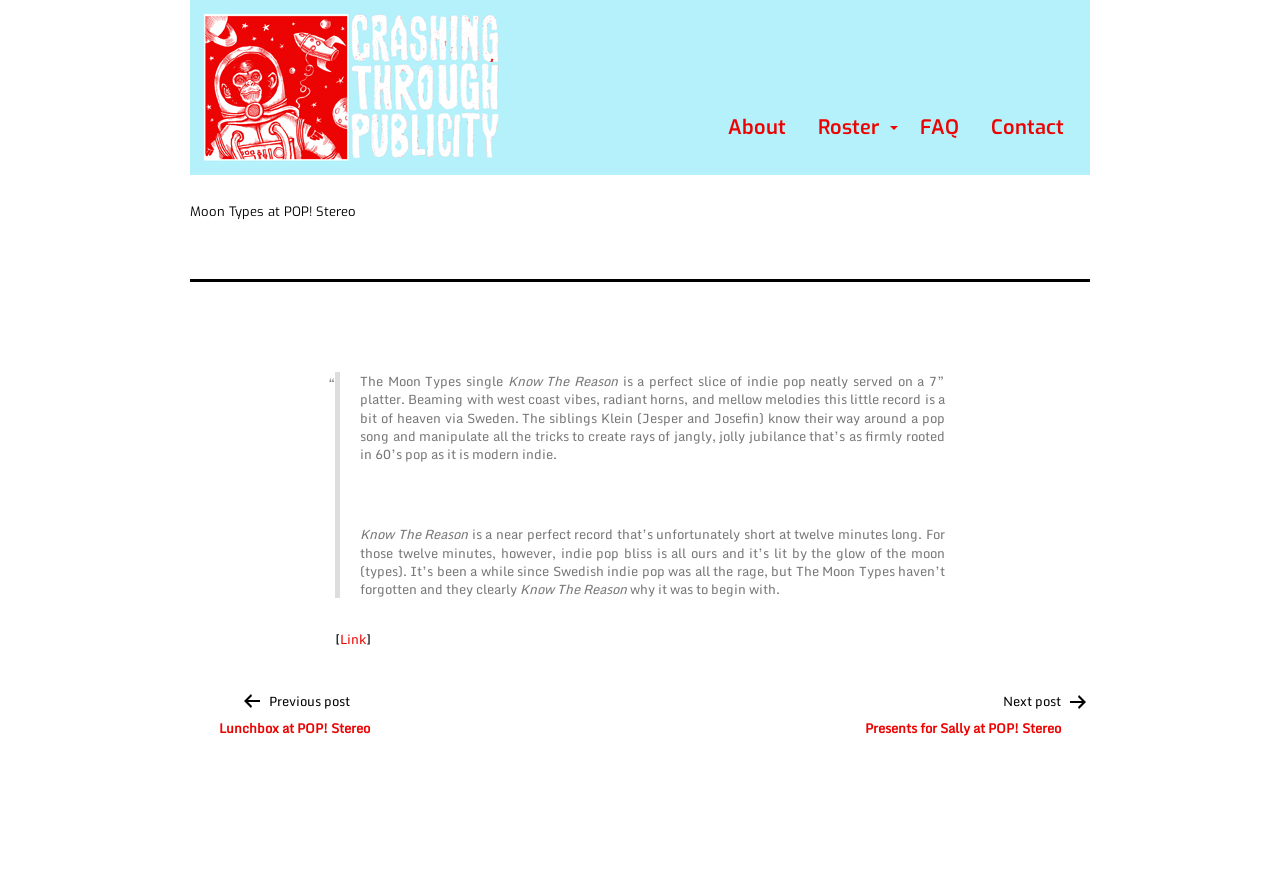What is the name of the siblings mentioned in the article?
Refer to the image and give a detailed answer to the question.

The article mentions that 'The siblings Klein (Jesper and Josefin) know their way around a pop song', which provides the answer to this question.